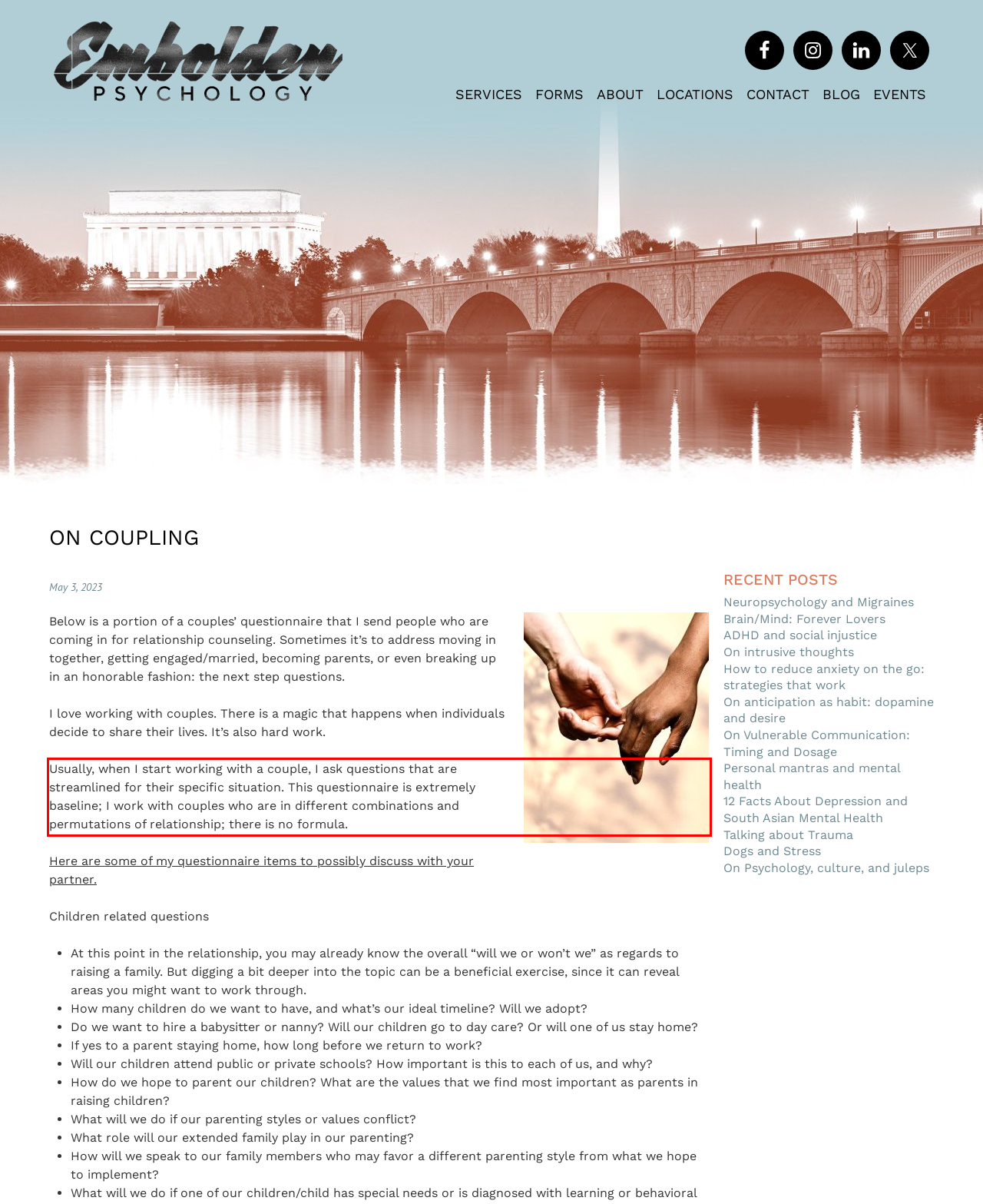Within the screenshot of a webpage, identify the red bounding box and perform OCR to capture the text content it contains.

Usually, when I start working with a couple, I ask questions that are streamlined for their specific situation. This questionnaire is extremely baseline; ￼I work with couples who are in different combinations and permutations ￼of relationship; there is no formula.